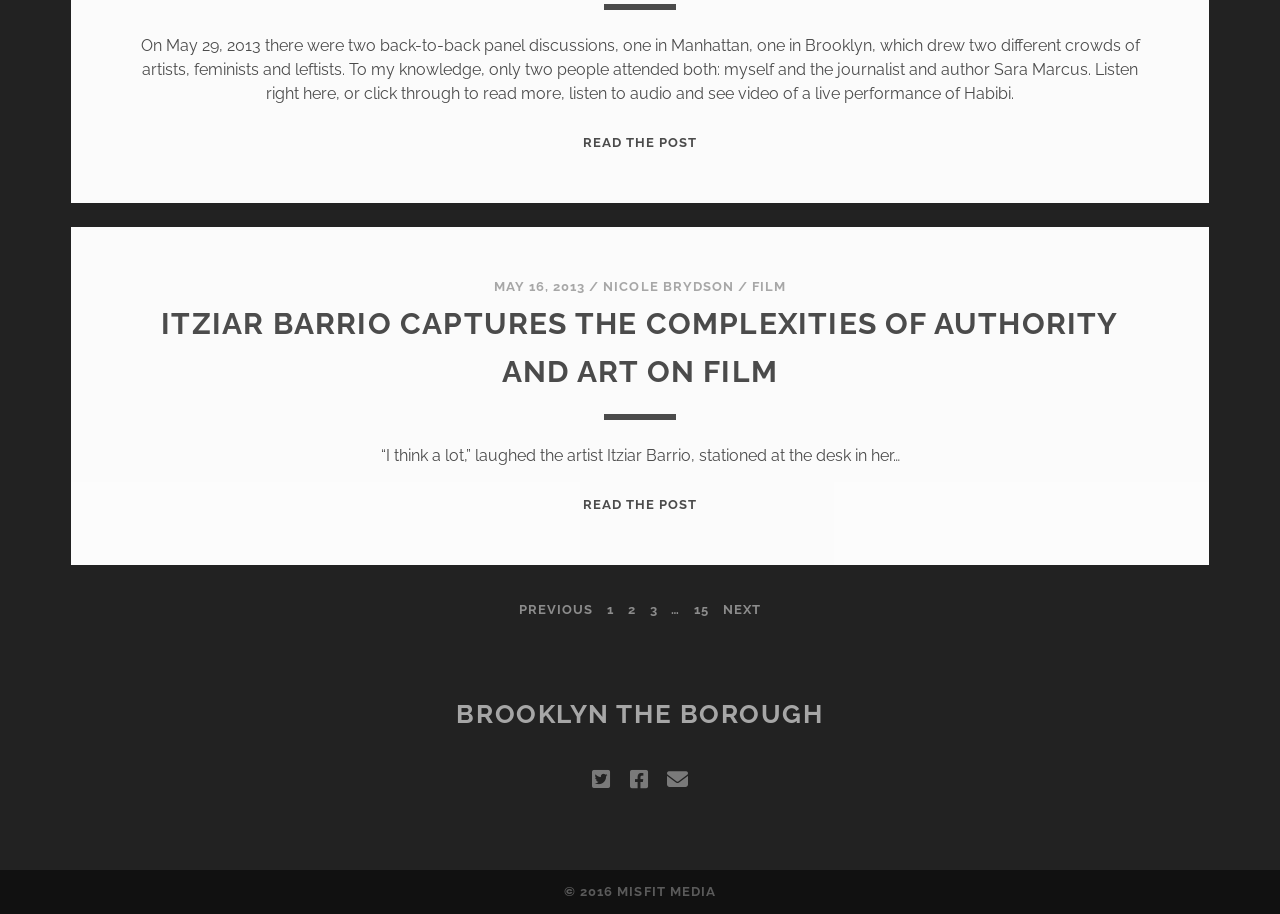Provide your answer in a single word or phrase: 
What is the name of the website?

MISFIT MEDIA